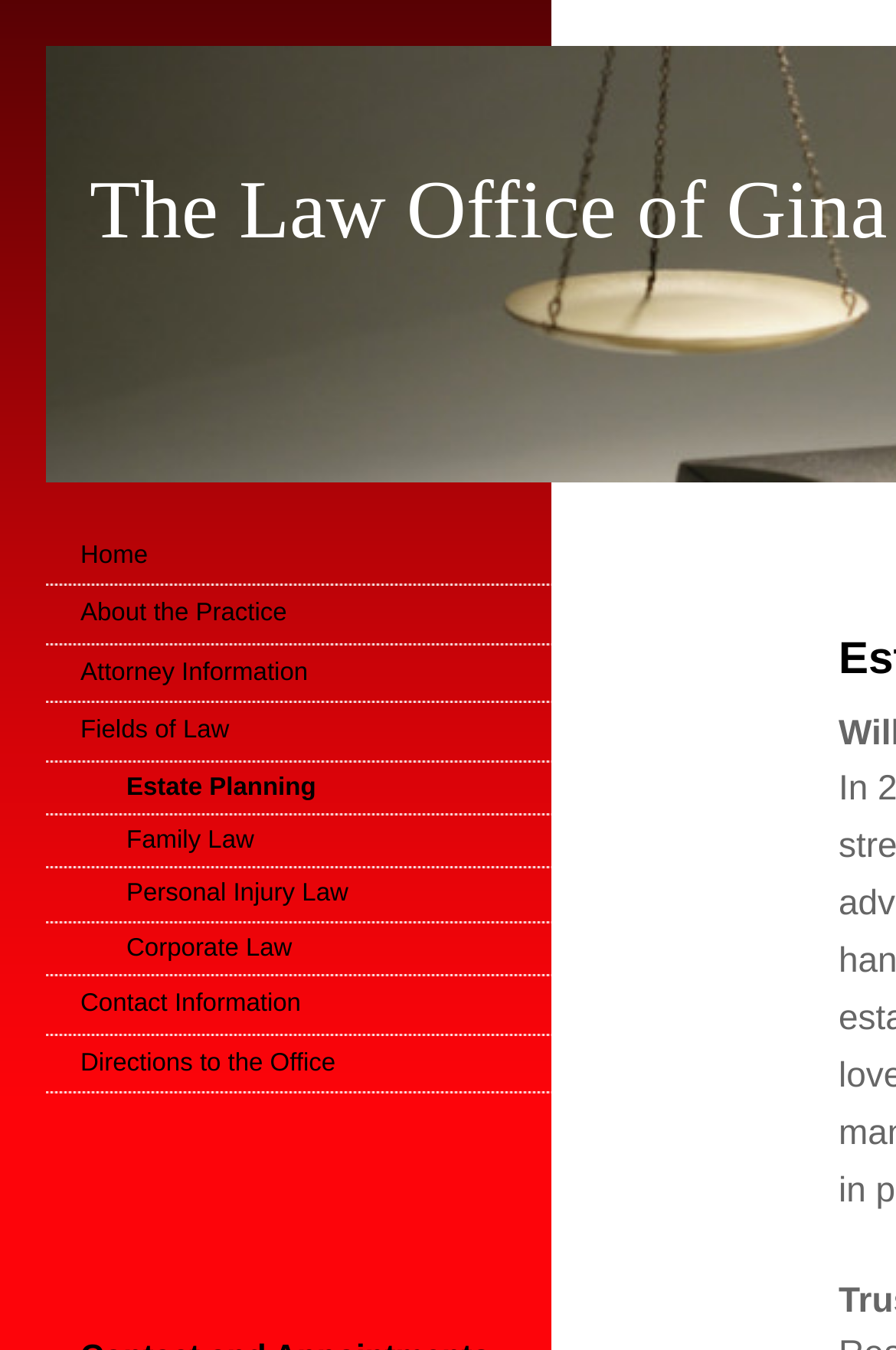Detail the various sections and features present on the webpage.

The webpage is for "The Law Office of Gina M. Cummings - Estate Planning". At the top, there is a navigation menu with 9 links, aligned horizontally and evenly spaced. The links are "Home", "About the Practice", "Attorney Information", "Fields of Law", "Estate Planning", "Family Law", "Personal Injury Law", "Corporate Law", and "Contact Information", in that order from left to right. Below the navigation menu, there is another link, "Directions to the Office", which is positioned at the bottom of the navigation menu.